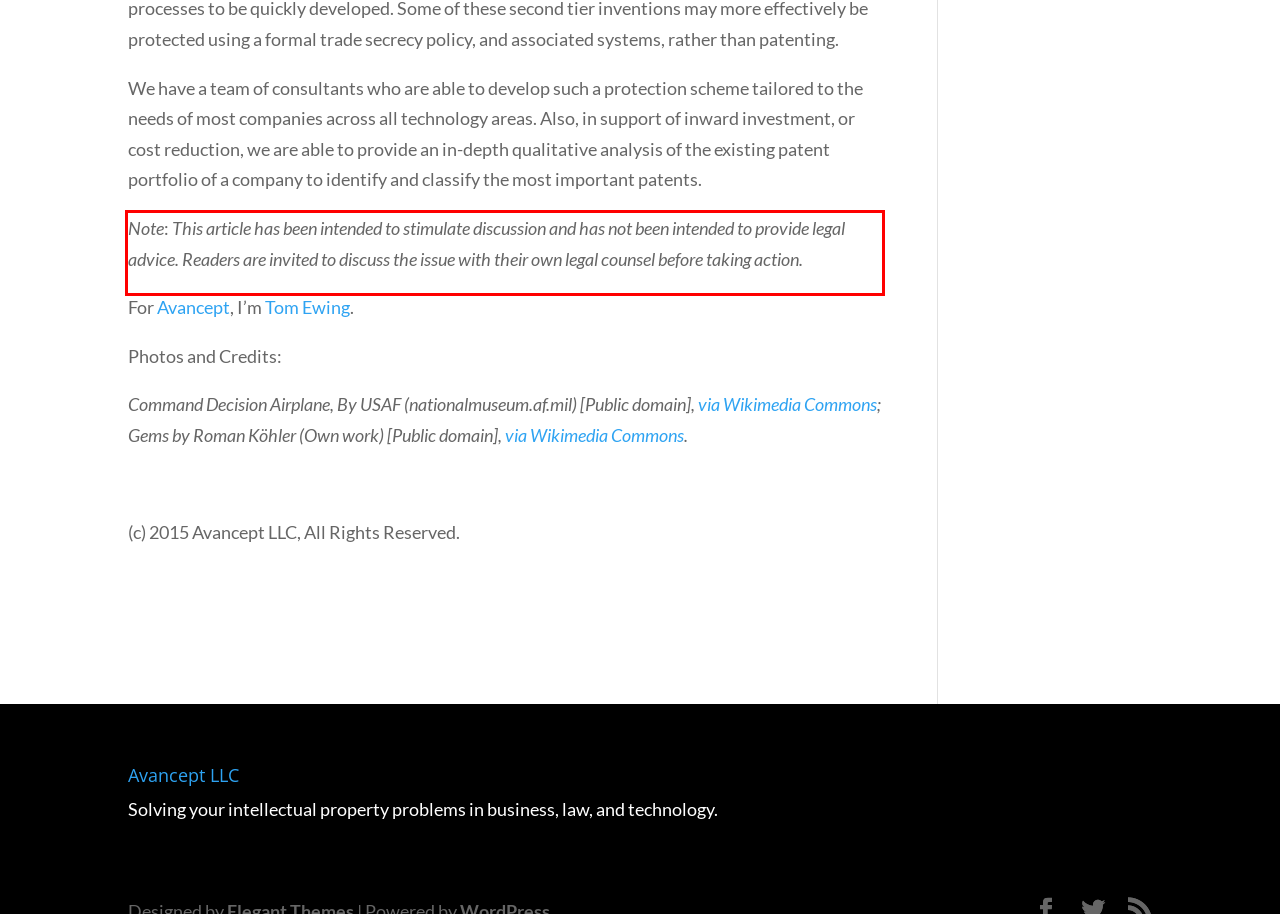Look at the webpage screenshot and recognize the text inside the red bounding box.

Note: This article has been intended to stimulate discussion and has not been intended to provide legal advice. Readers are invited to discuss the issue with their own legal counsel before taking action.